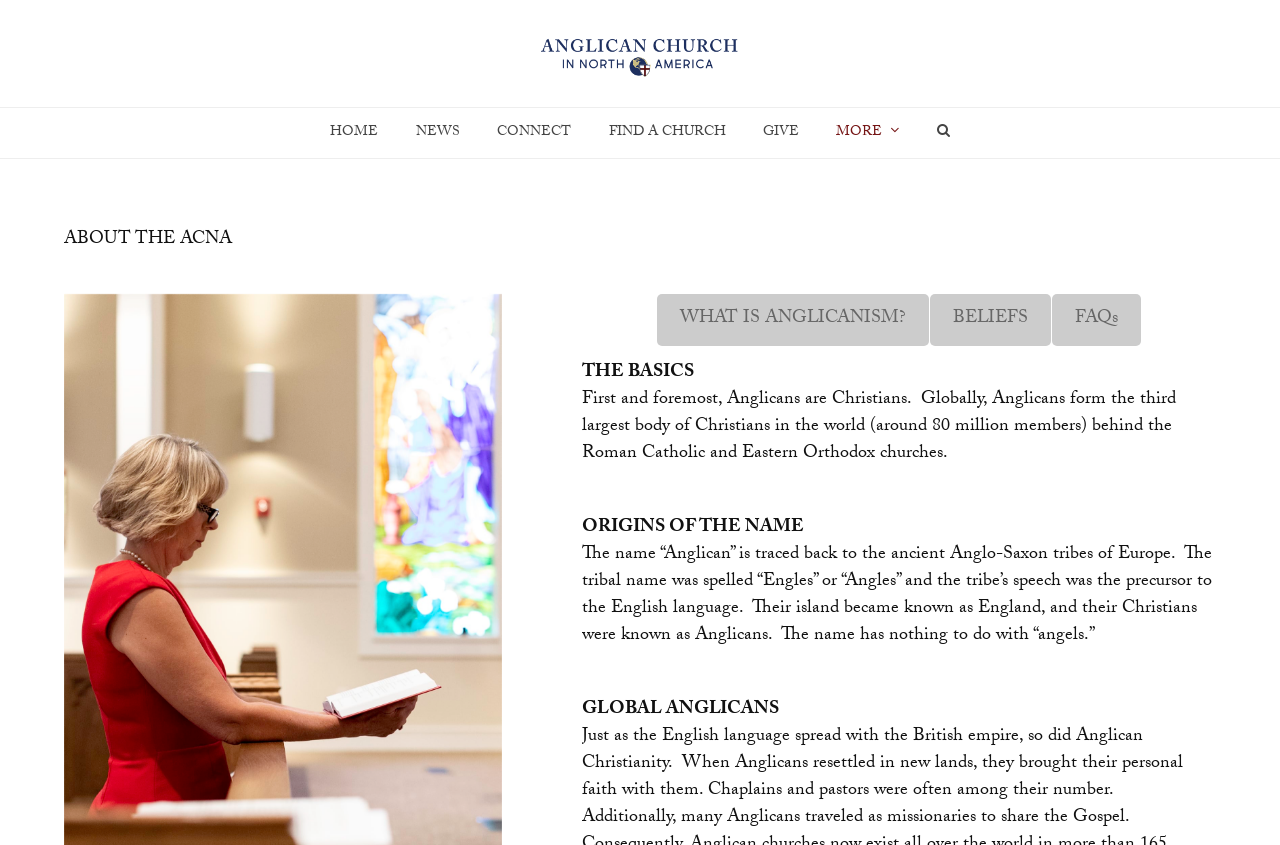Please indicate the bounding box coordinates for the clickable area to complete the following task: "Click on the FIND A CHURCH link". The coordinates should be specified as four float numbers between 0 and 1, i.e., [left, top, right, bottom].

[0.463, 0.128, 0.579, 0.187]